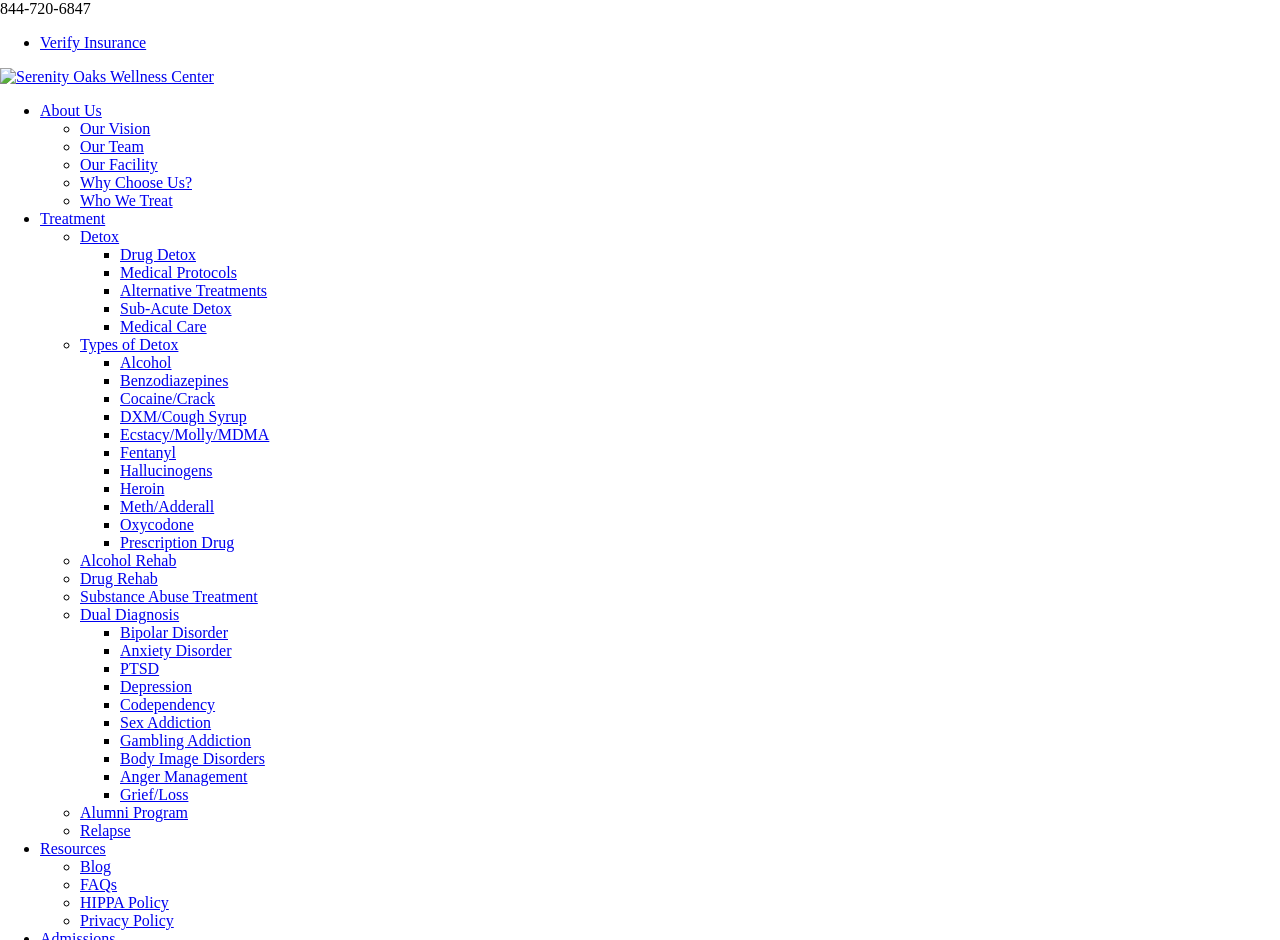Can you find the bounding box coordinates for the element to click on to achieve the instruction: "Get information about detox"?

[0.062, 0.243, 0.093, 0.261]